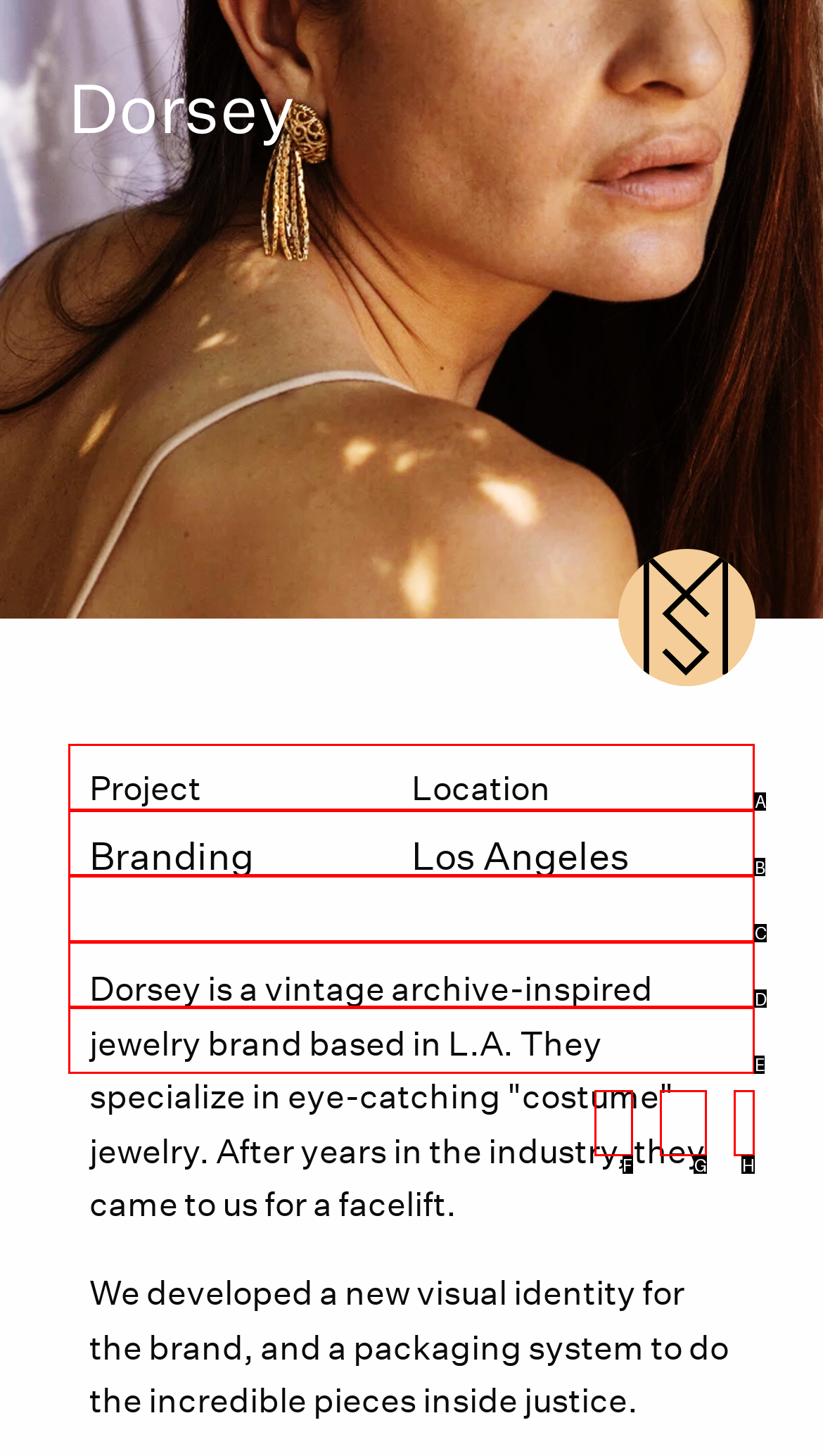Identify the HTML element that best matches the description: alt="Made Shop Twitter". Provide your answer by selecting the corresponding letter from the given options.

G